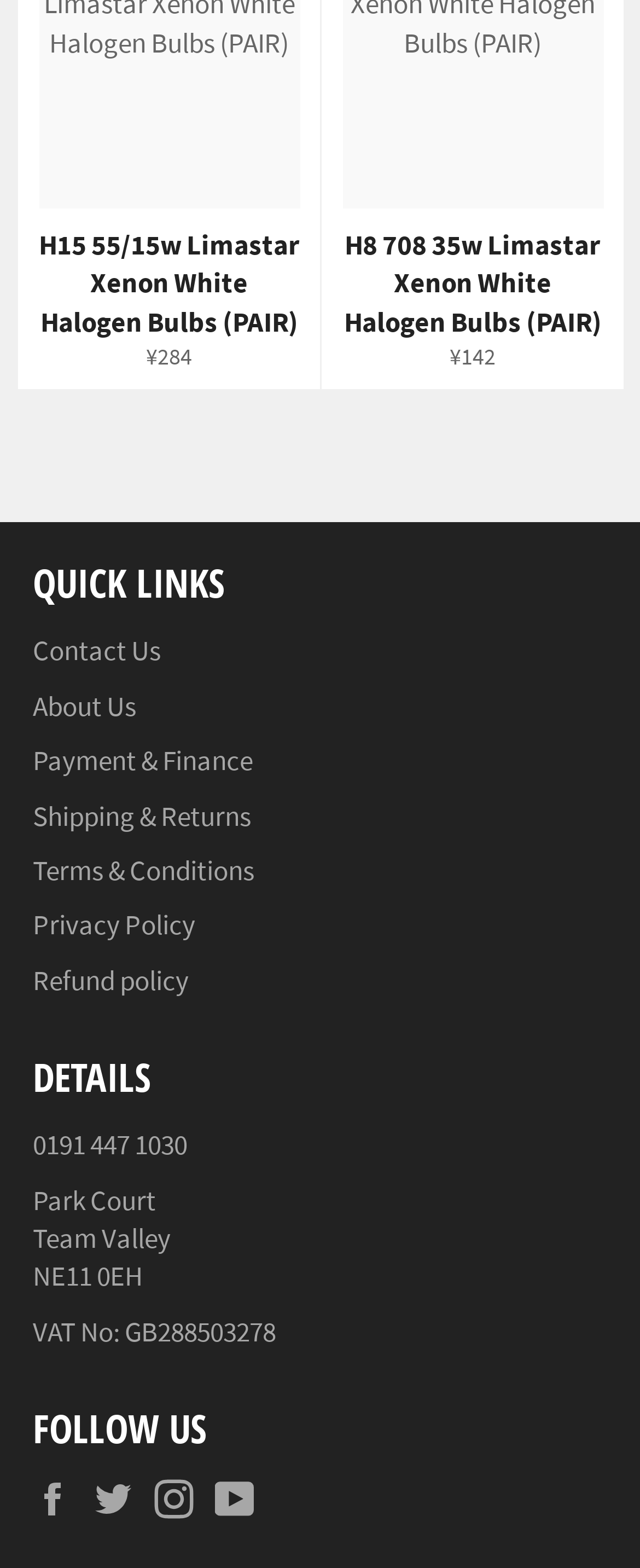Respond to the question below with a single word or phrase:
What is the phone number provided on the webpage?

0191 447 1030